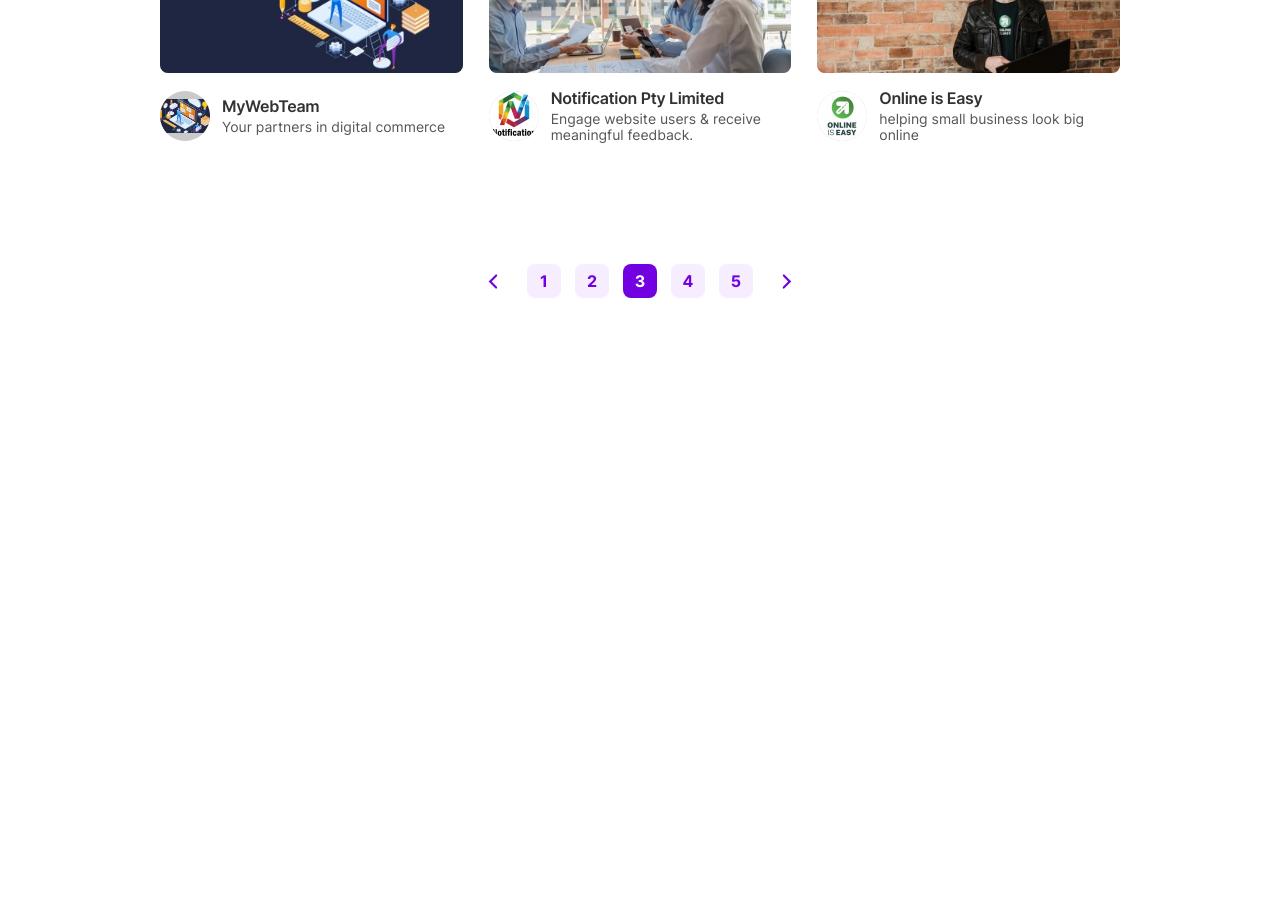Pinpoint the bounding box coordinates of the clickable element needed to complete the instruction: "Go to the 'Home' page". The coordinates should be provided as four float numbers between 0 and 1: [left, top, right, bottom].

[0.125, 0.714, 0.161, 0.744]